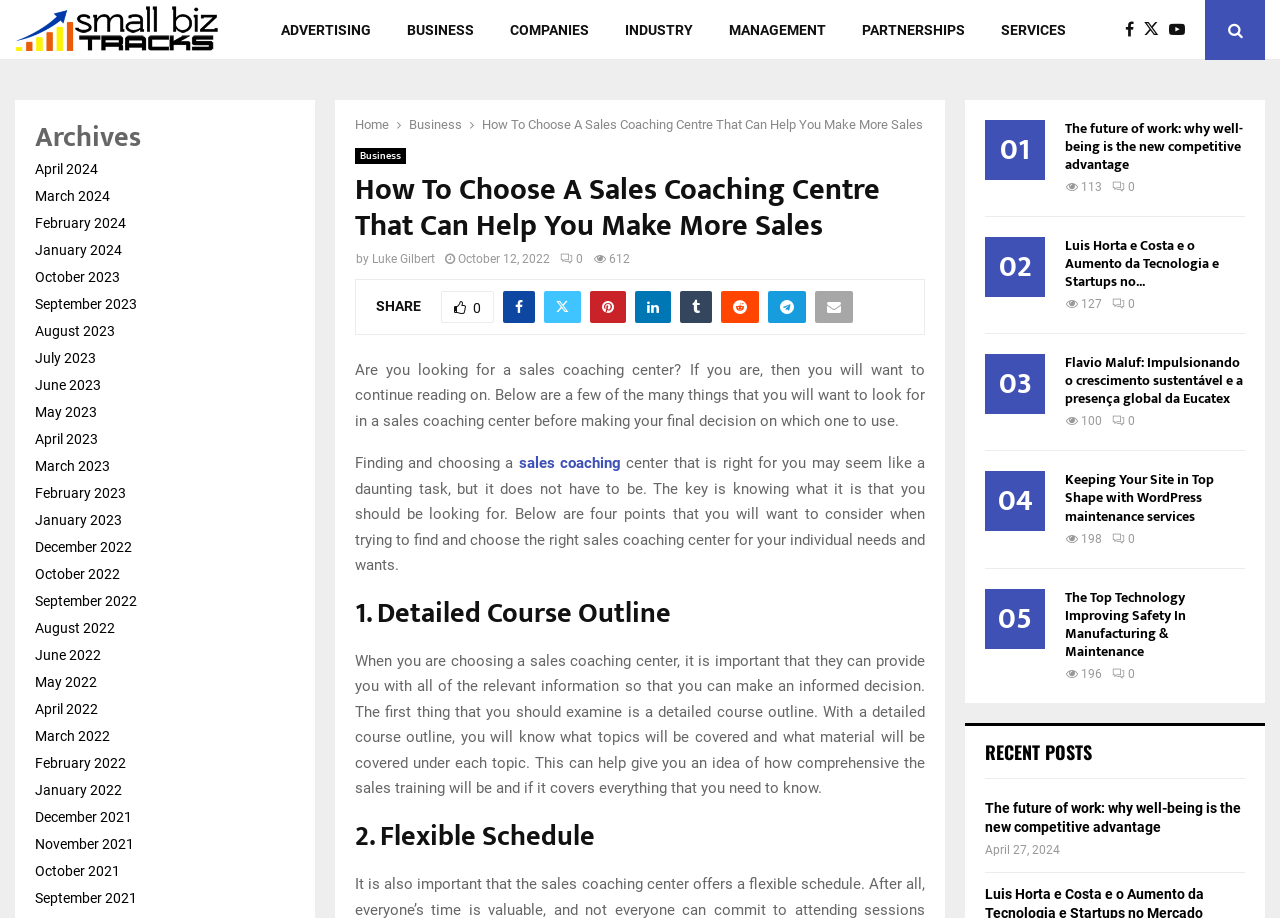Determine the webpage's heading and output its text content.

How To Choose A Sales Coaching Centre That Can Help You Make More Sales